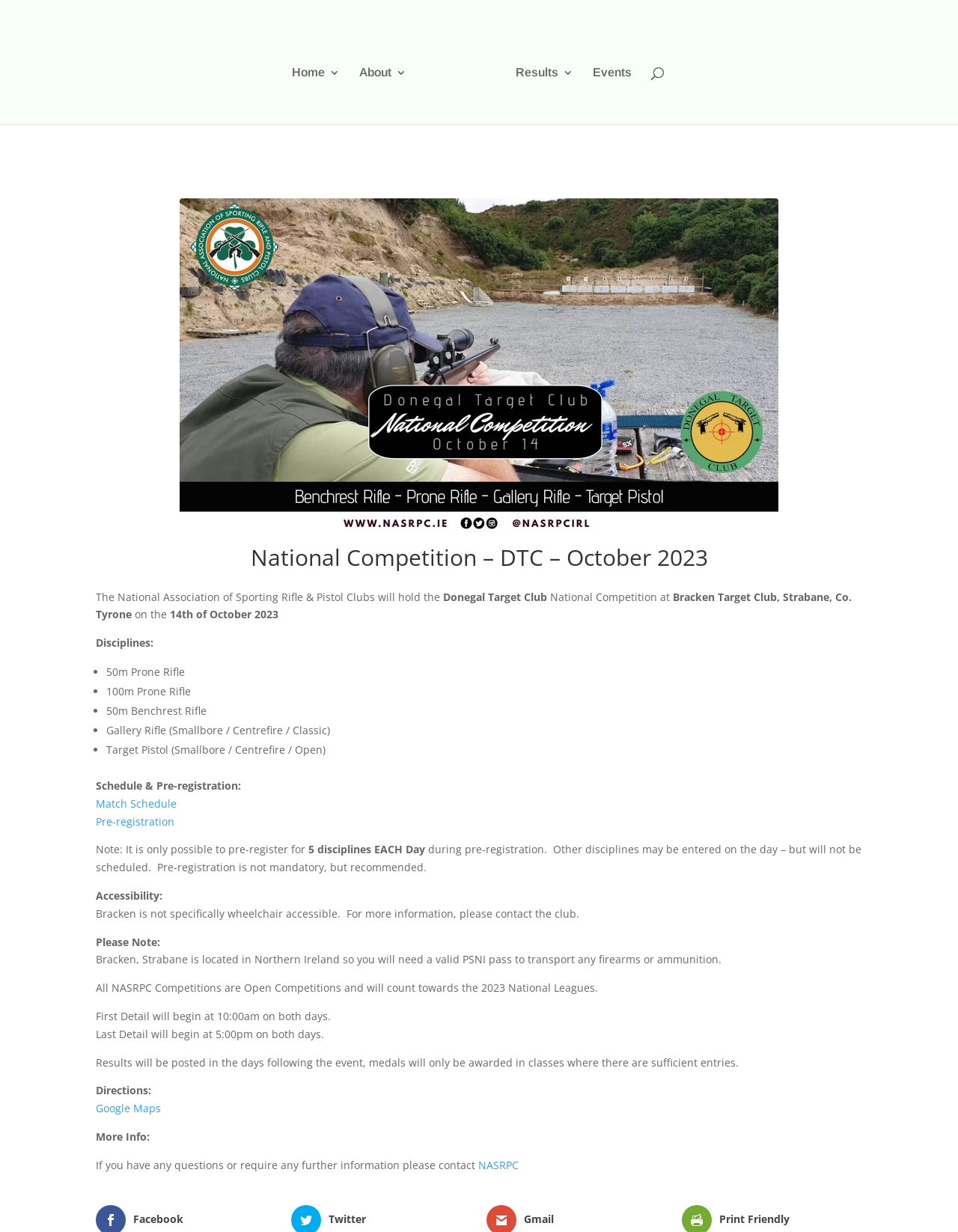Determine the main heading of the webpage and generate its text.

National Competition – DTC – October 2023